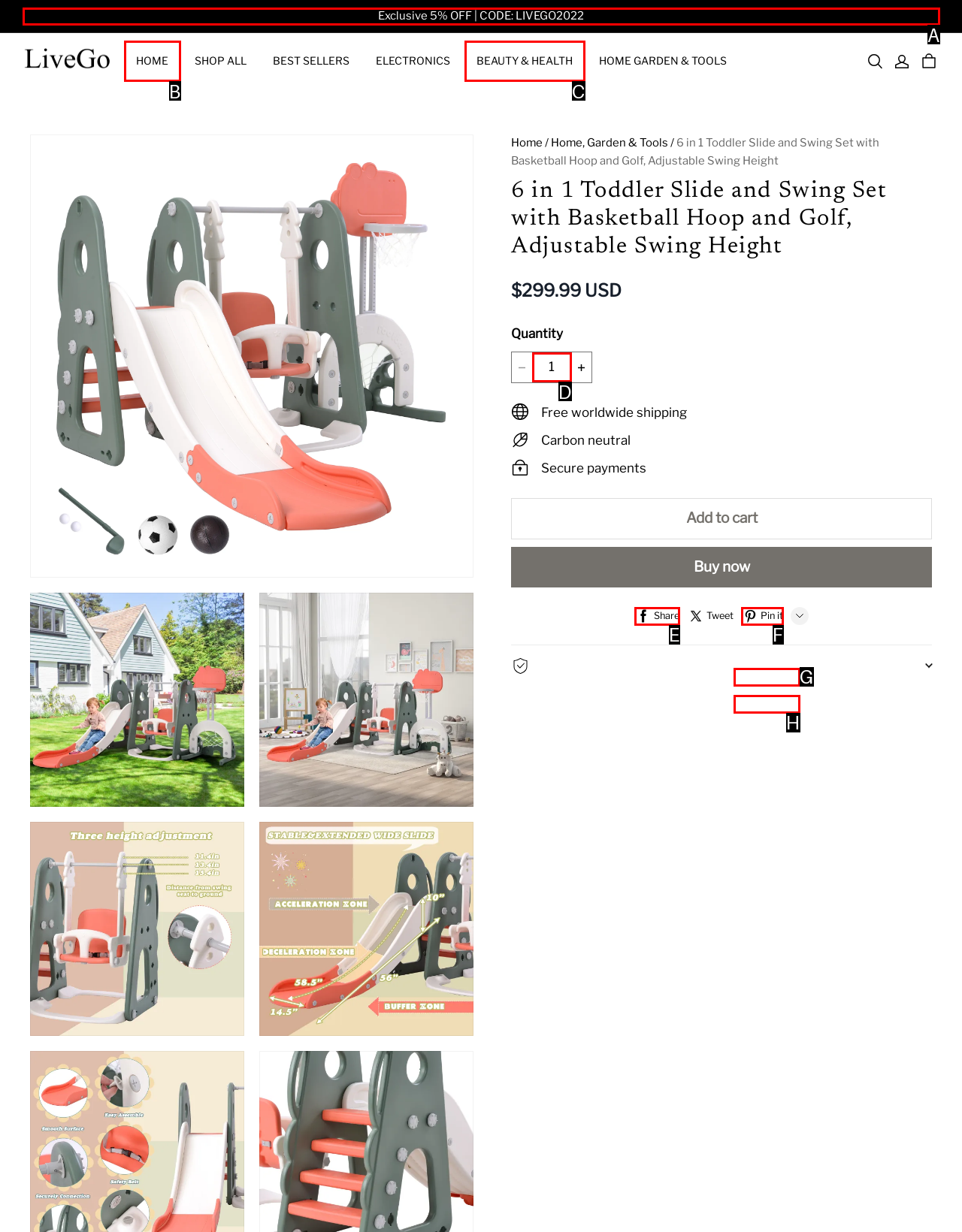Choose the option that matches the following description: Pin it
Answer with the letter of the correct option.

F